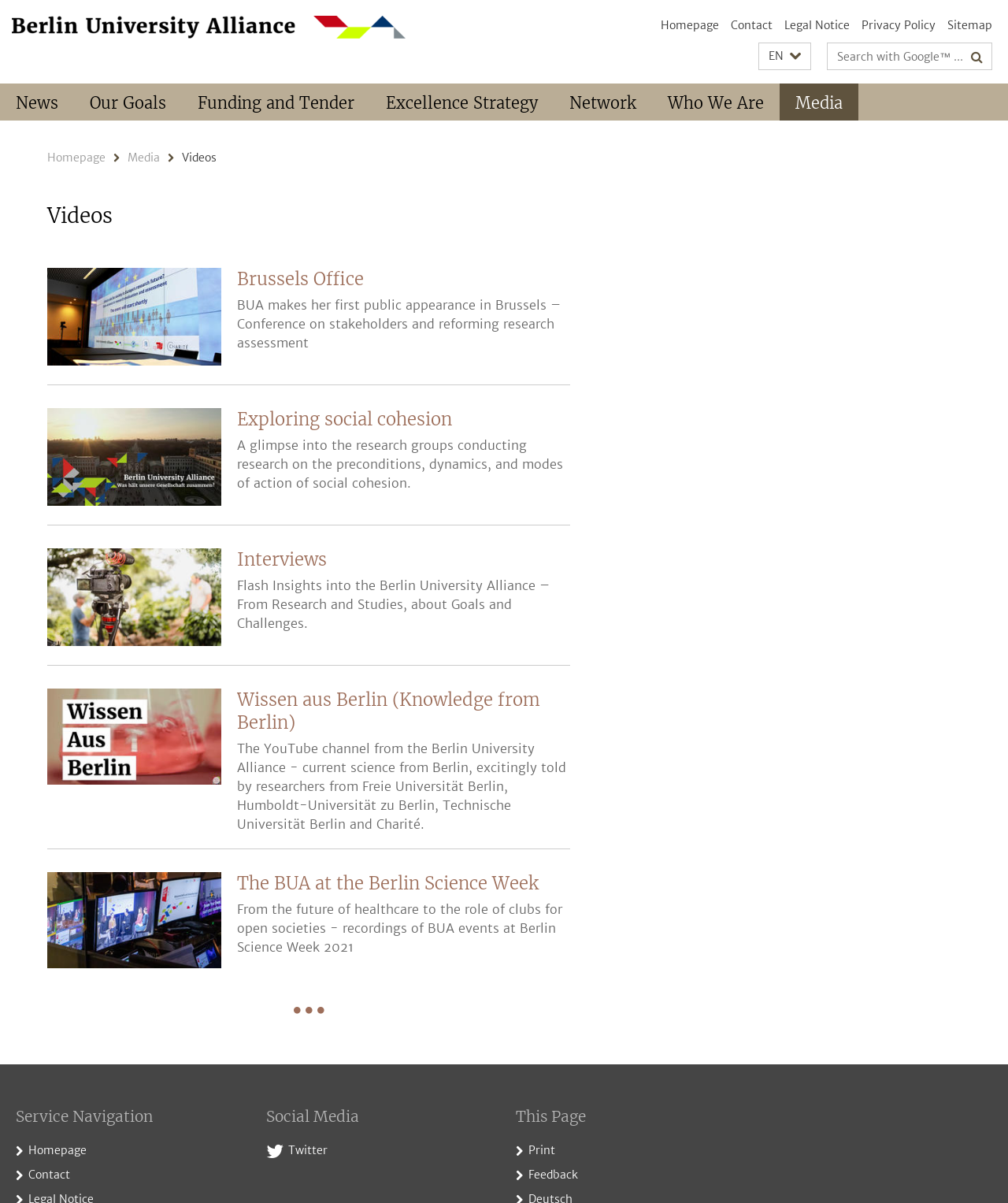Point out the bounding box coordinates of the section to click in order to follow this instruction: "Watch Brussels Office video".

[0.047, 0.223, 0.566, 0.296]